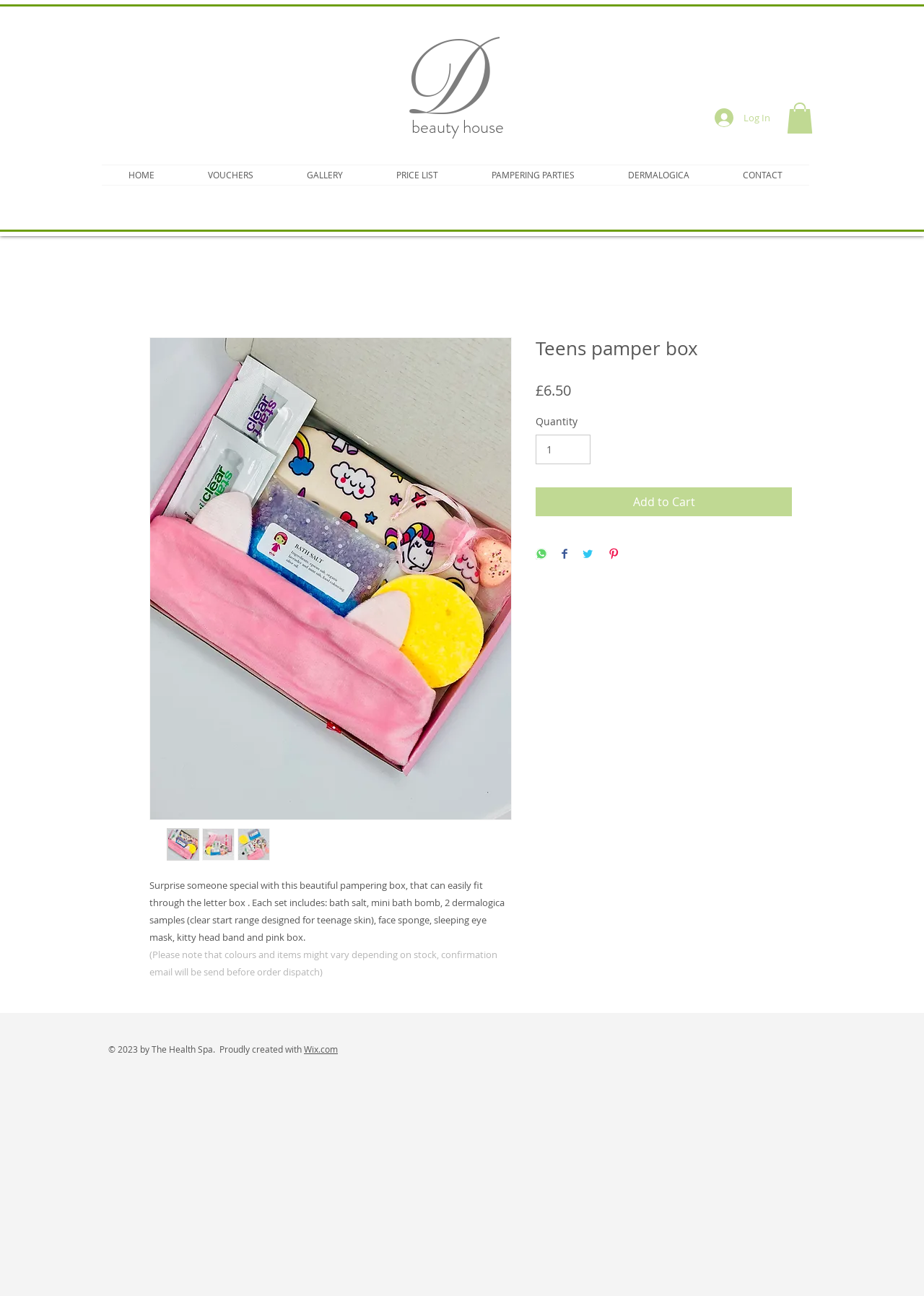Locate the bounding box coordinates of the element to click to perform the following action: 'Click the DERMALOGICA link'. The coordinates should be given as four float values between 0 and 1, in the form of [left, top, right, bottom].

[0.651, 0.128, 0.775, 0.143]